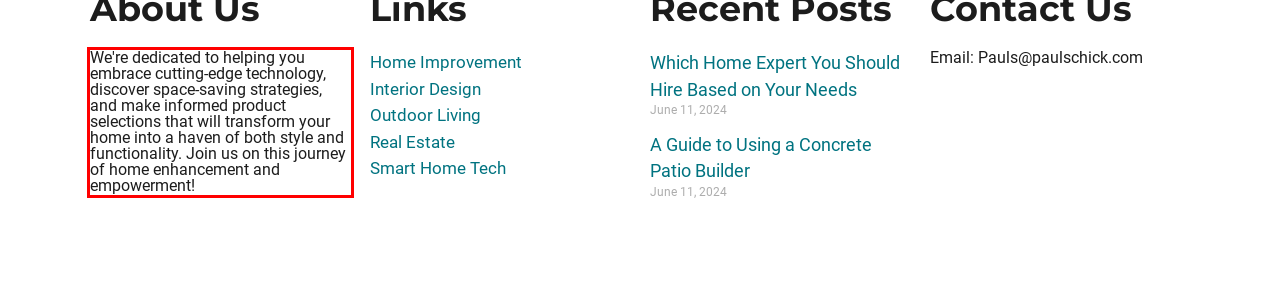Examine the screenshot of the webpage, locate the red bounding box, and perform OCR to extract the text contained within it.

We're dedicated to helping you embrace cutting-edge technology, discover space-saving strategies, and make informed product selections that will transform your home into a haven of both style and functionality. Join us on this journey of home enhancement and empowerment!